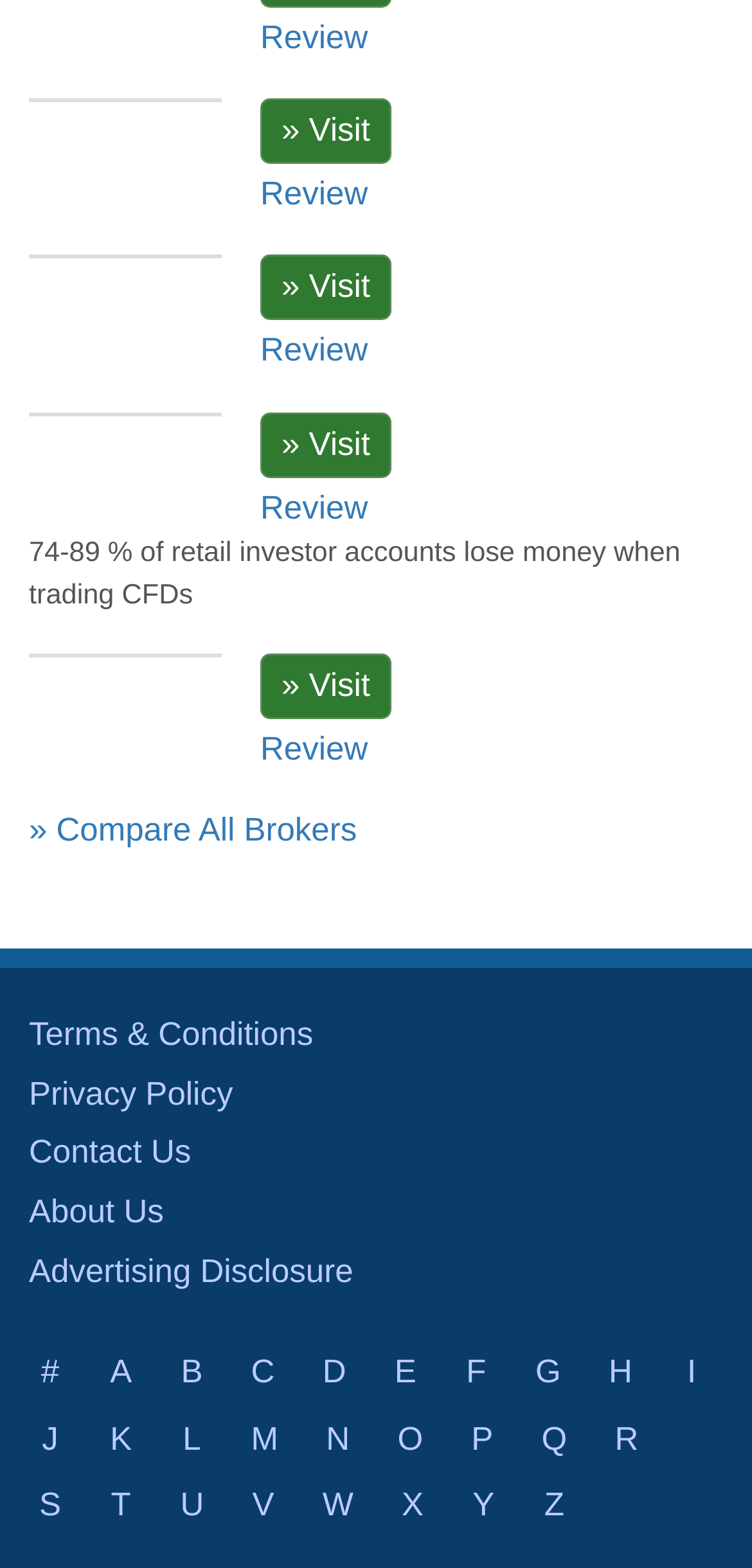Pinpoint the bounding box coordinates of the area that must be clicked to complete this instruction: "Read the review of Deriv.com".

[0.346, 0.112, 0.489, 0.136]